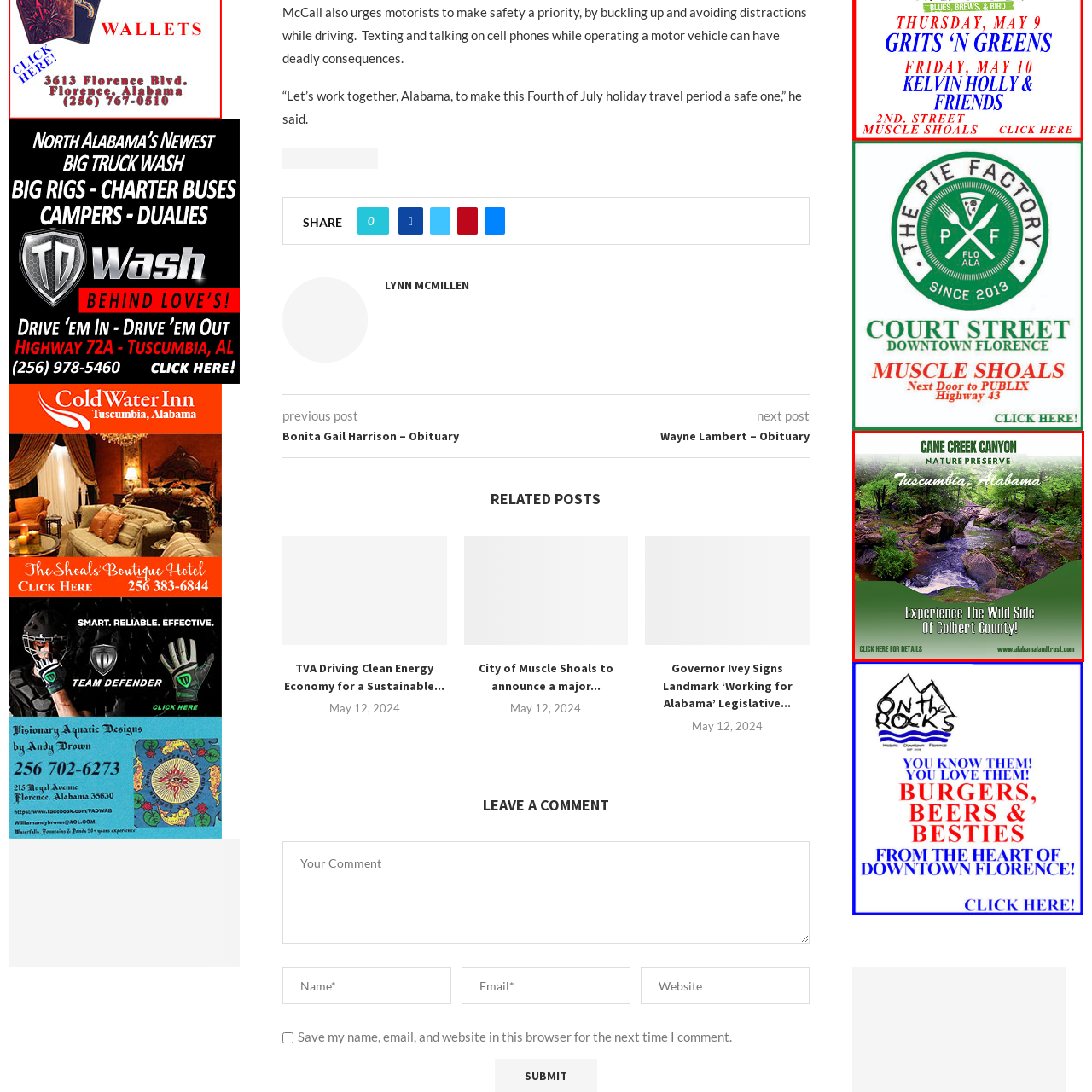Please look at the image highlighted by the red bounding box and provide a single word or phrase as an answer to this question:
Where is the nature preserve located?

Tuscumbia, Alabama